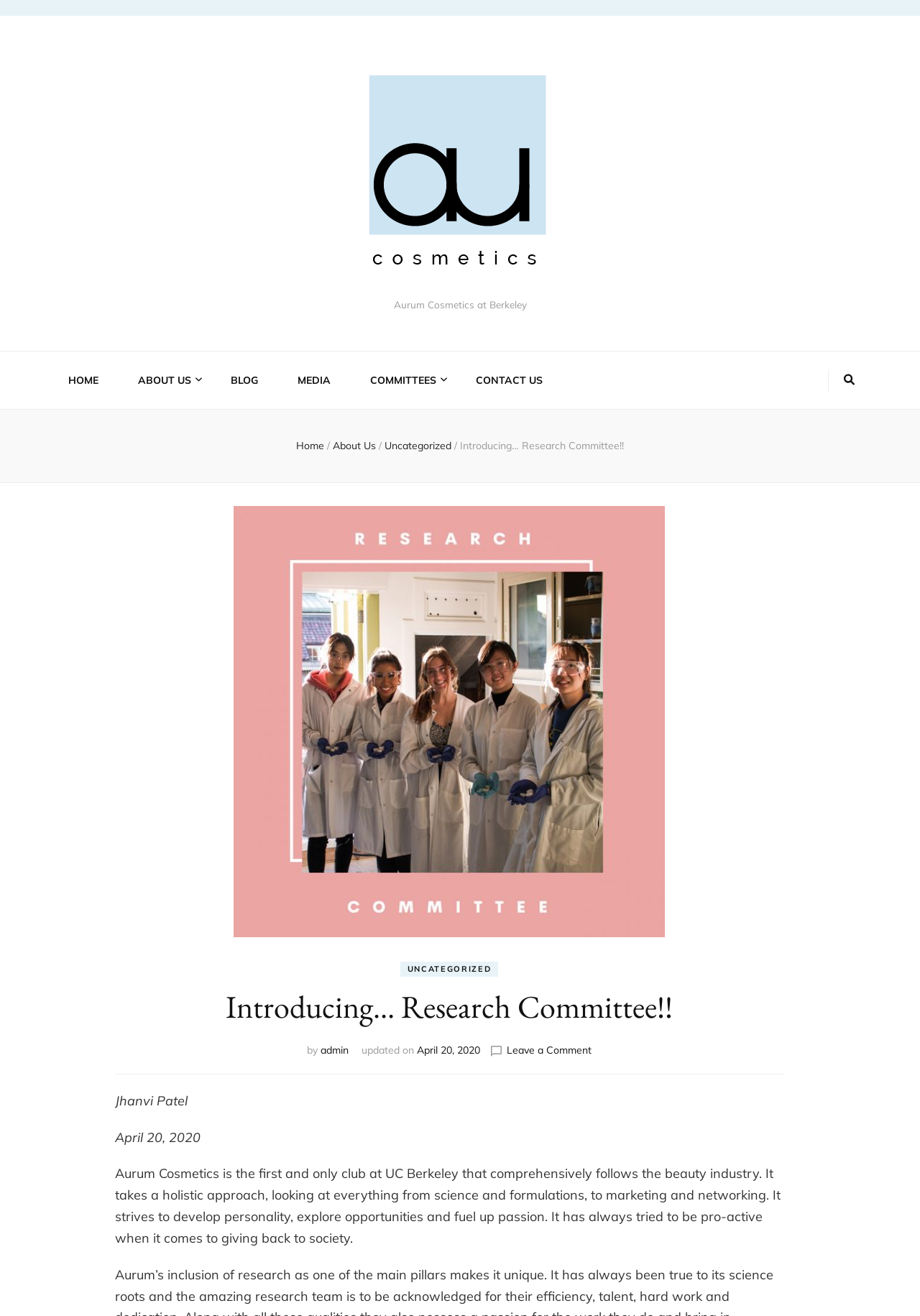What is the name of the author of the blog post?
Using the image, give a concise answer in the form of a single word or short phrase.

admin